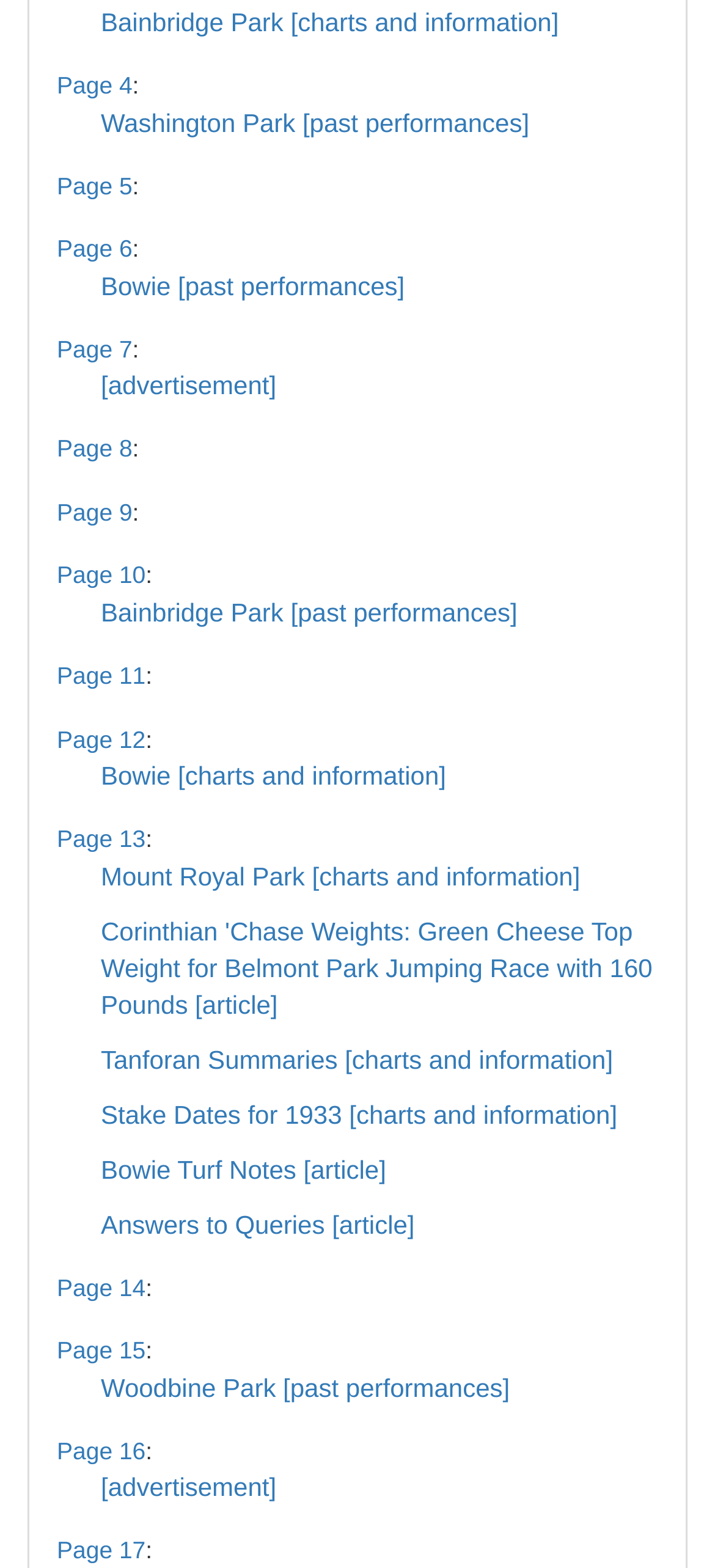Bounding box coordinates should be in the format (top-left x, top-left y, bottom-right x, bottom-right y) and all values should be floating point numbers between 0 and 1. Determine the bounding box coordinate for the UI element described as: Uncategorized

None